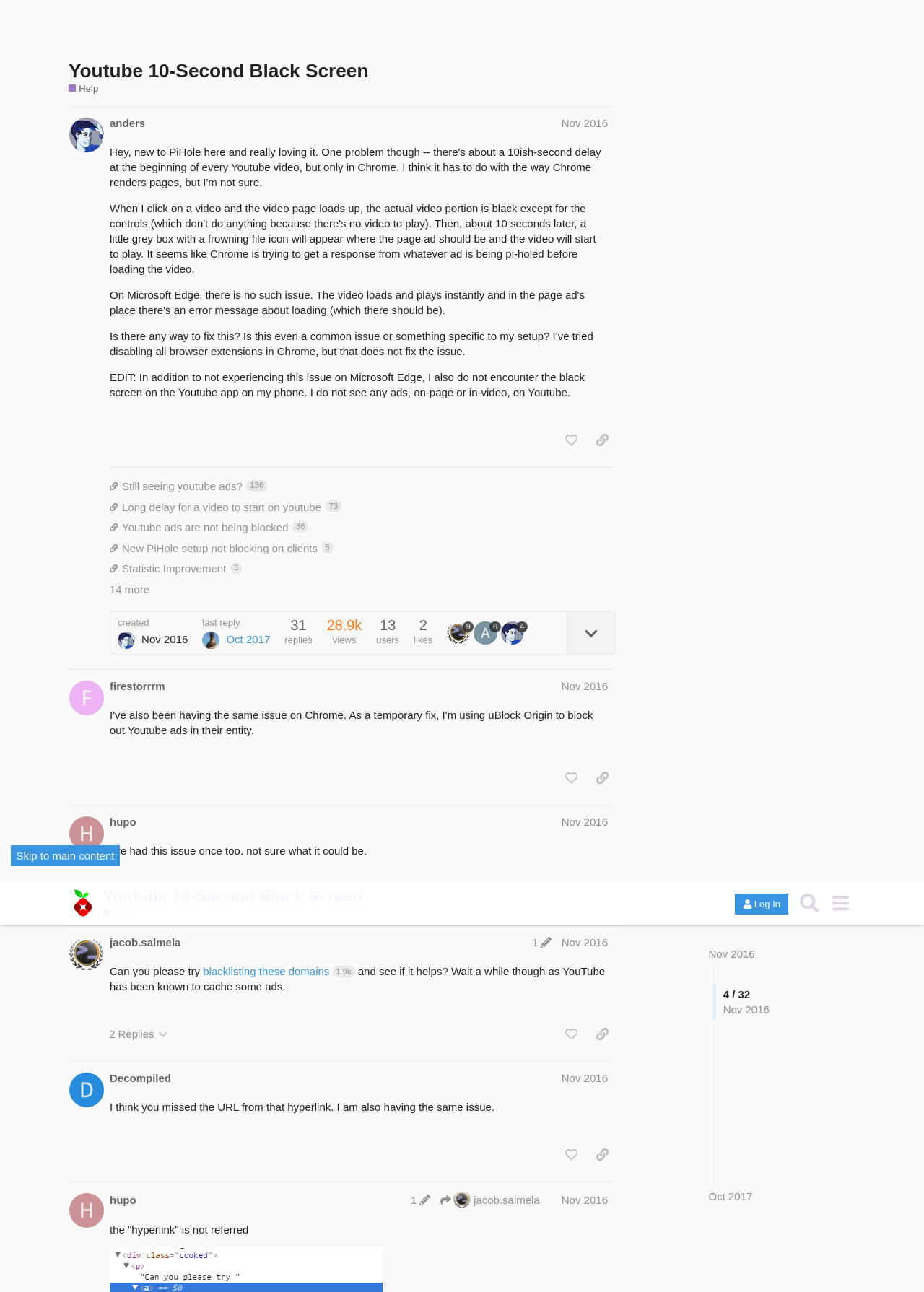Answer the question in a single word or phrase:
What is the username of the person who started the discussion?

jacob.salmela